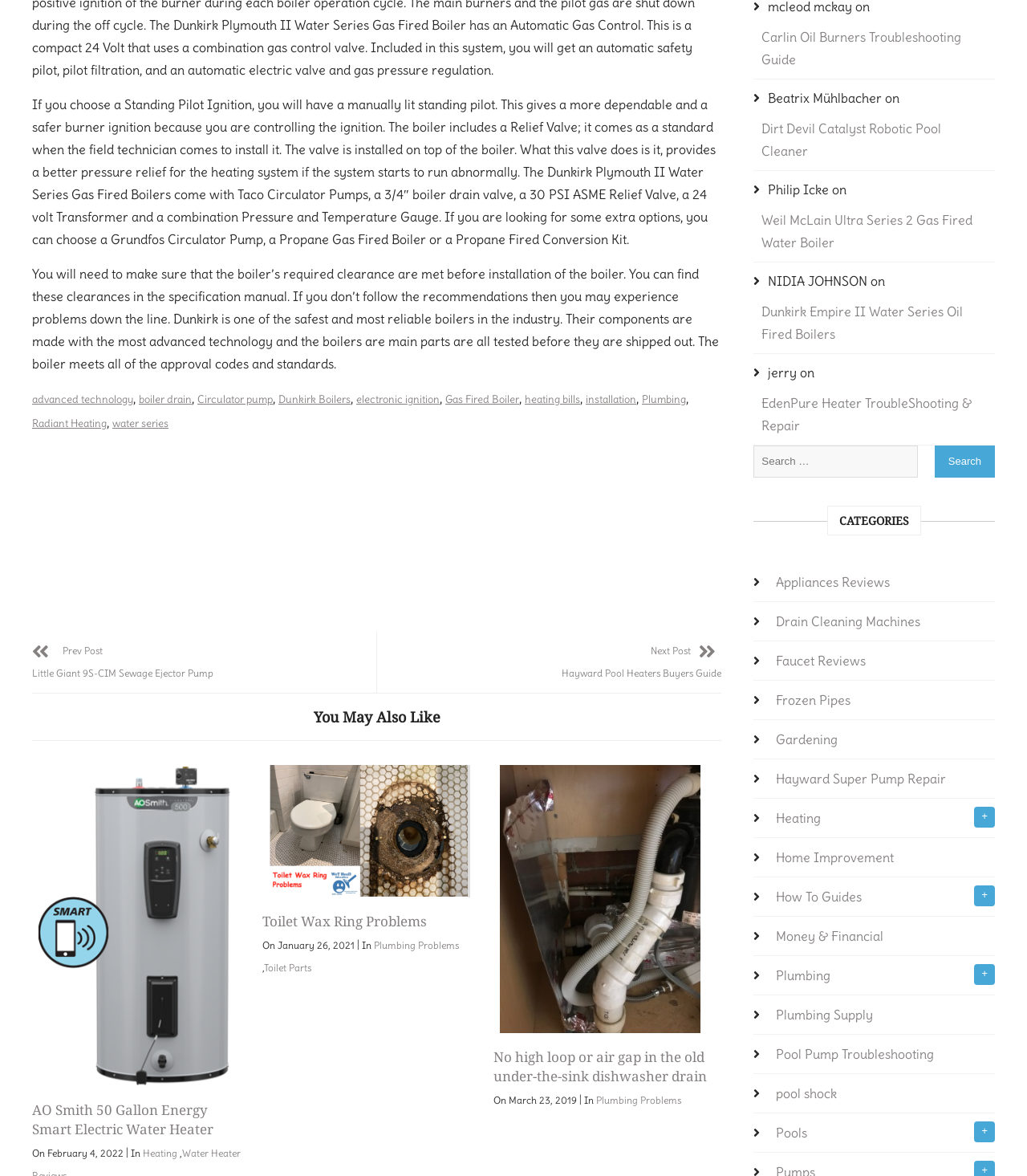What type of boilers are described on this webpage?
Using the details from the image, give an elaborate explanation to answer the question.

Based on the text content of the webpage, specifically the first paragraph, it is mentioned that the webpage is describing Dunkirk Plymouth II Water Series Gas Fired Boilers.